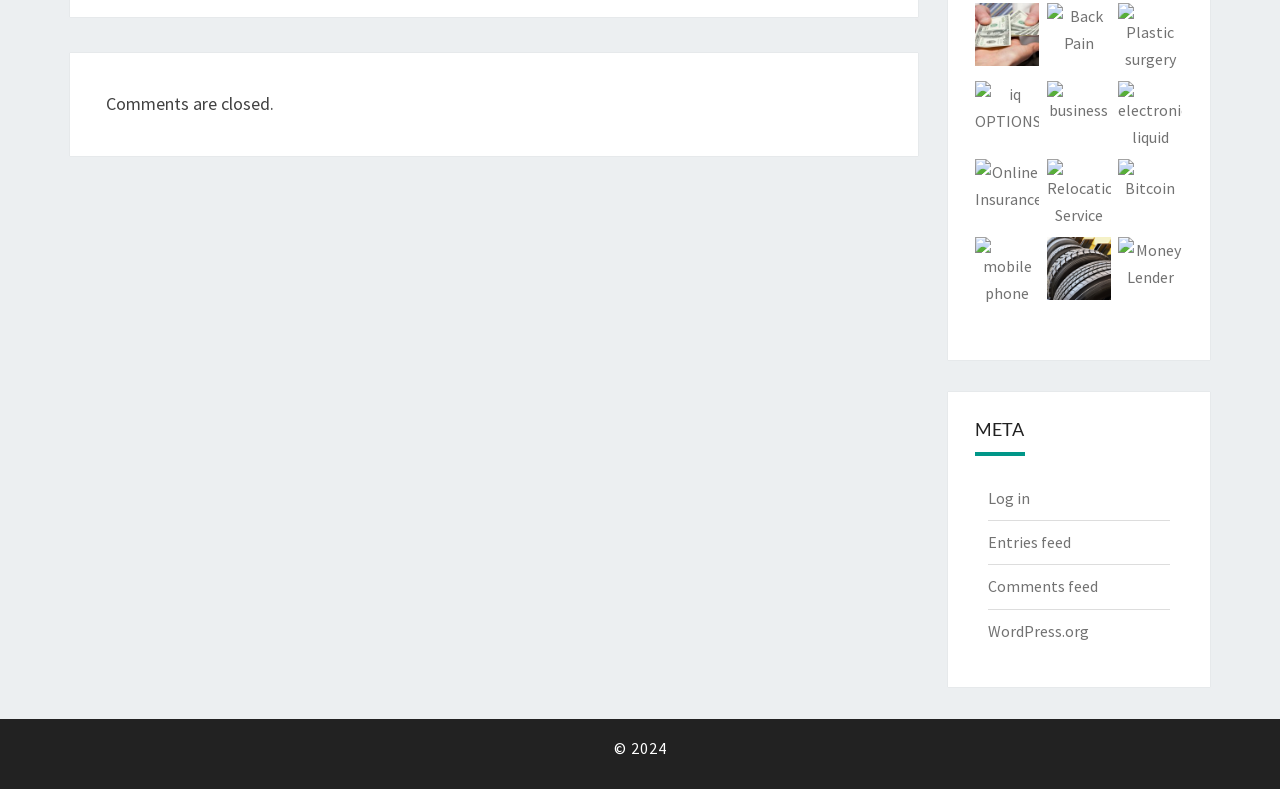What is the link below the 'car loan' image?
Refer to the image and answer the question using a single word or phrase.

car loan